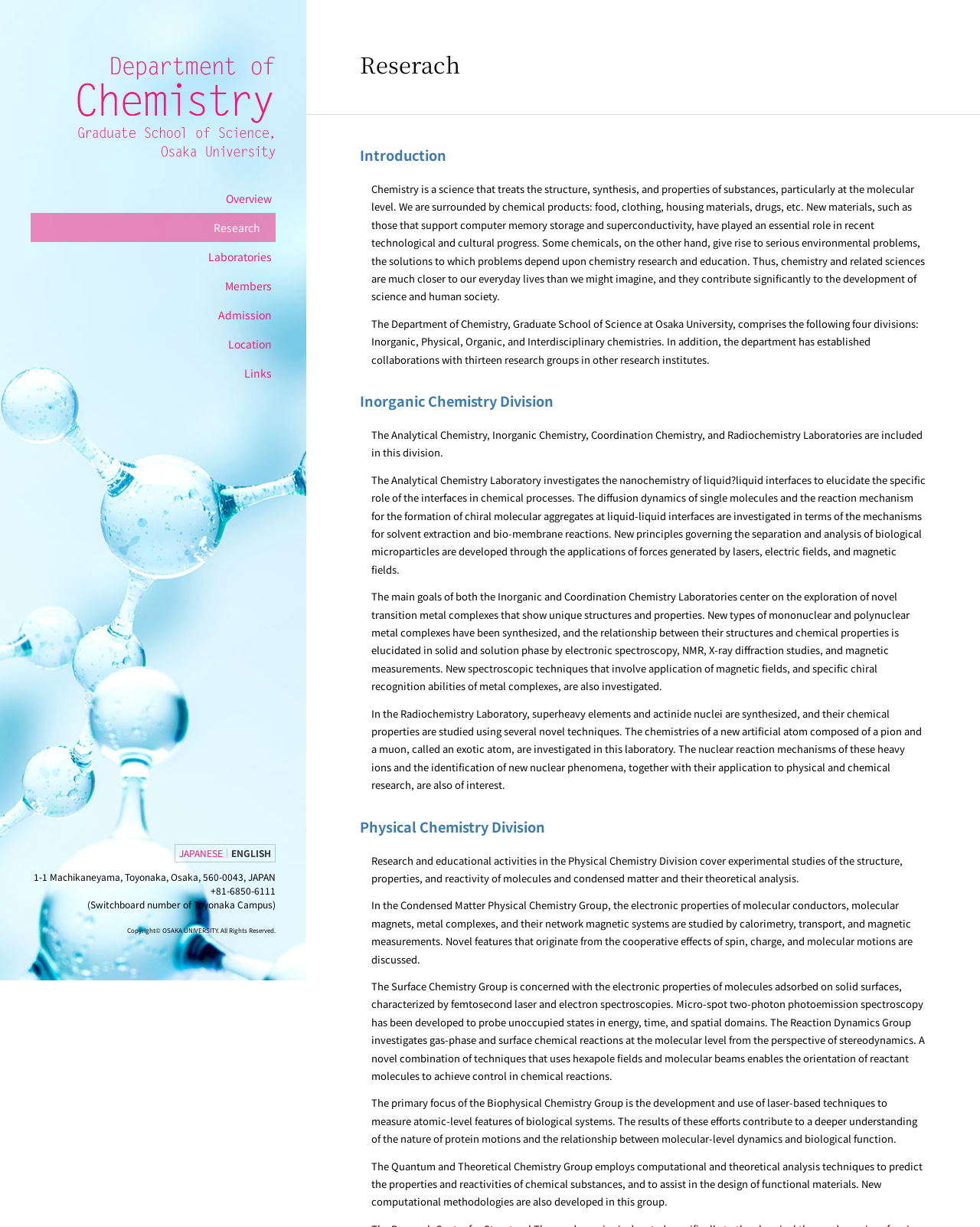Pinpoint the bounding box coordinates of the element to be clicked to execute the instruction: "Click the 'Laboratories' link".

[0.031, 0.197, 0.281, 0.221]